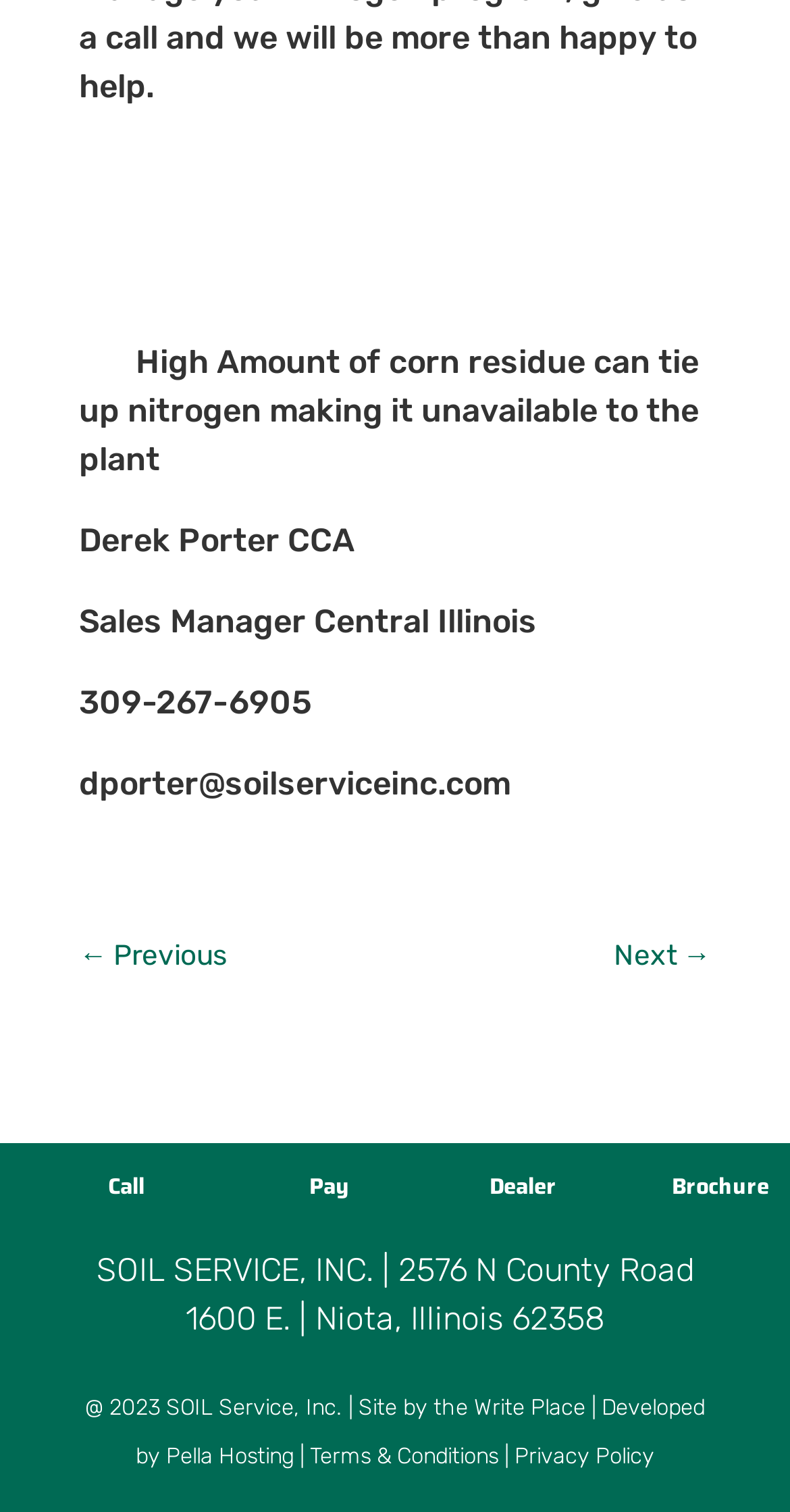Provide a single word or phrase answer to the question: 
What is the phone number of the sales manager?

309-267-6905